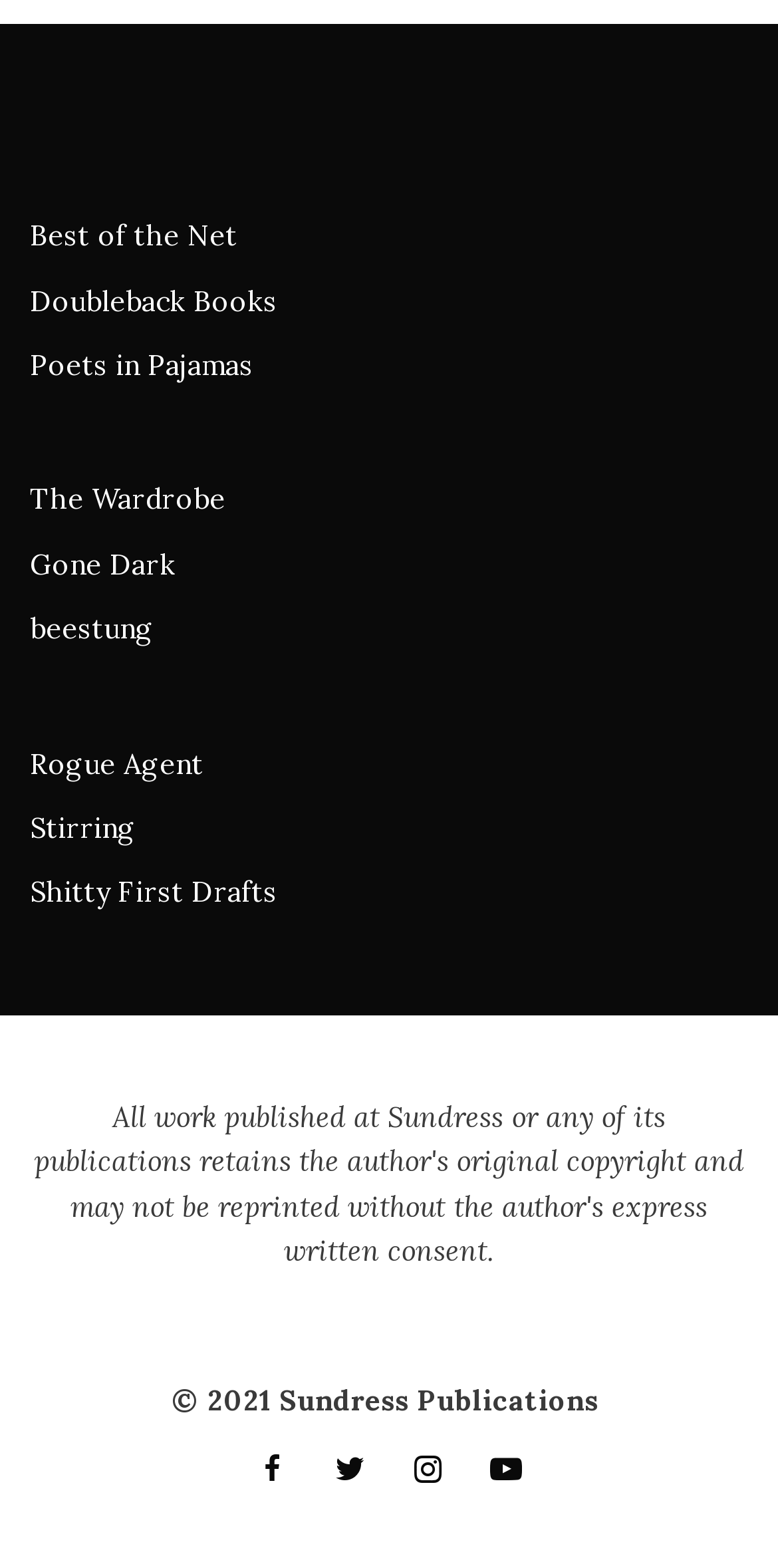Please identify the bounding box coordinates of the element's region that should be clicked to execute the following instruction: "click on The Wardrobe". The bounding box coordinates must be four float numbers between 0 and 1, i.e., [left, top, right, bottom].

[0.038, 0.307, 0.29, 0.33]